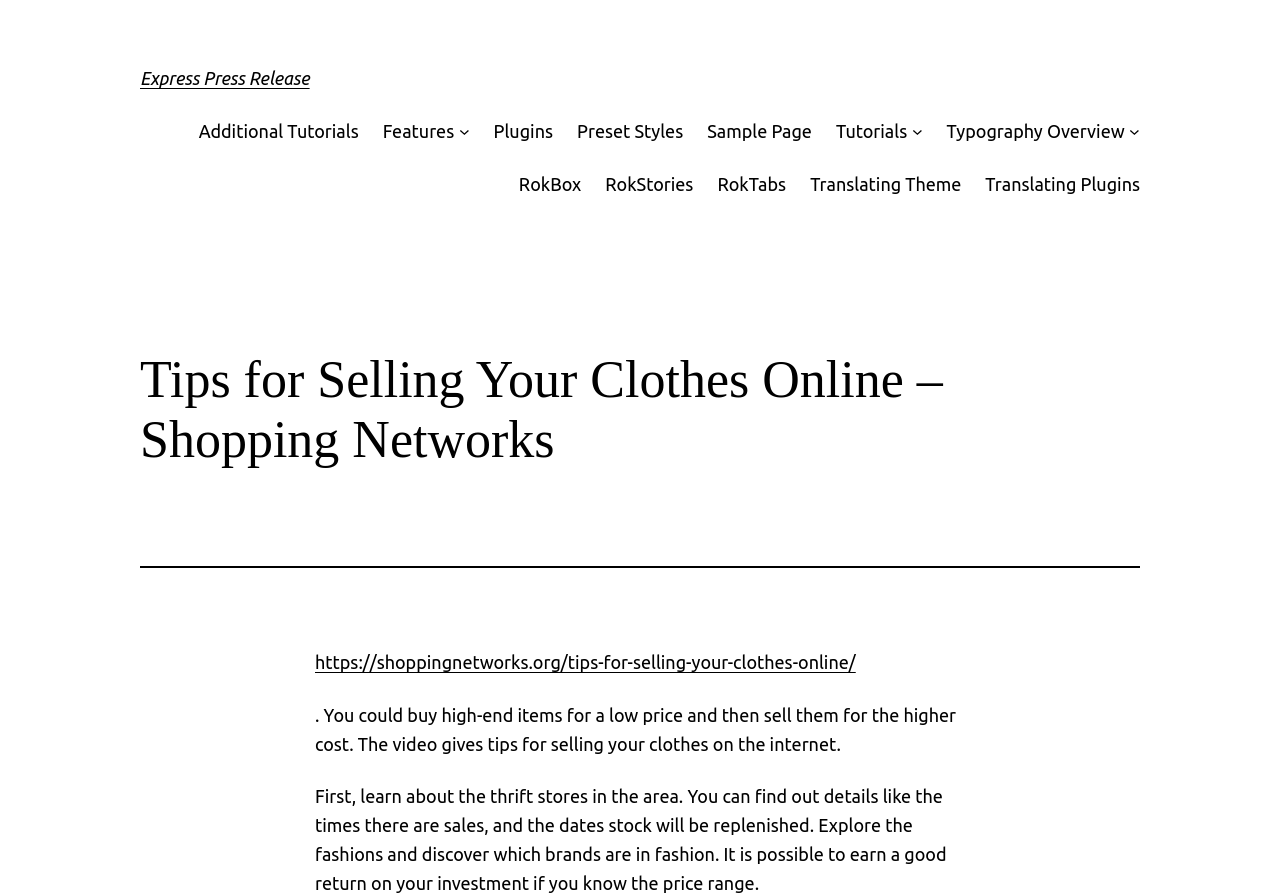Please determine the bounding box coordinates of the element's region to click in order to carry out the following instruction: "Visit the 'https://shoppingnetworks.org/tips-for-selling-your-clothes-online/' webpage". The coordinates should be four float numbers between 0 and 1, i.e., [left, top, right, bottom].

[0.246, 0.728, 0.669, 0.75]